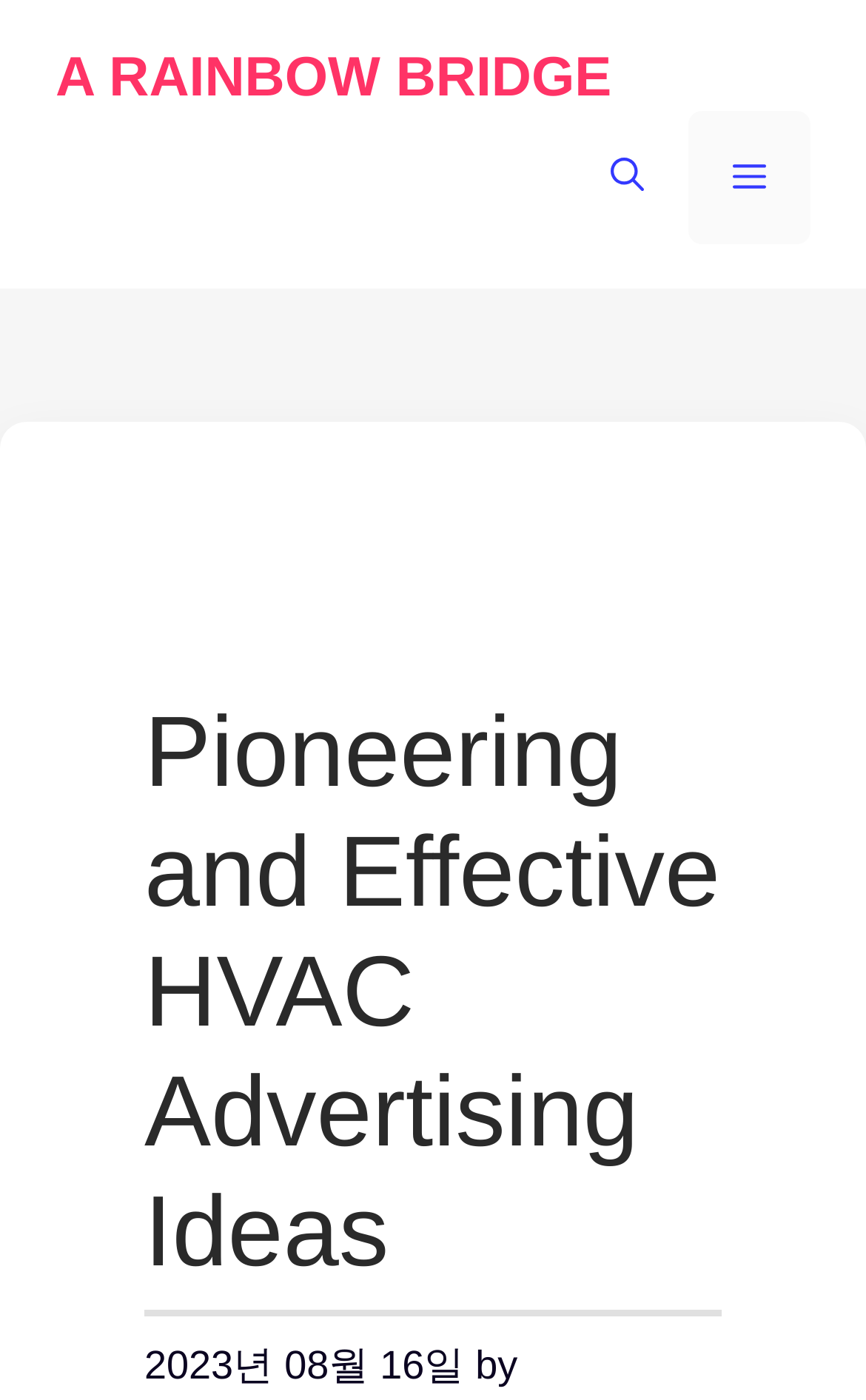What is the purpose of the button in the navigation section? Observe the screenshot and provide a one-word or short phrase answer.

To open the menu